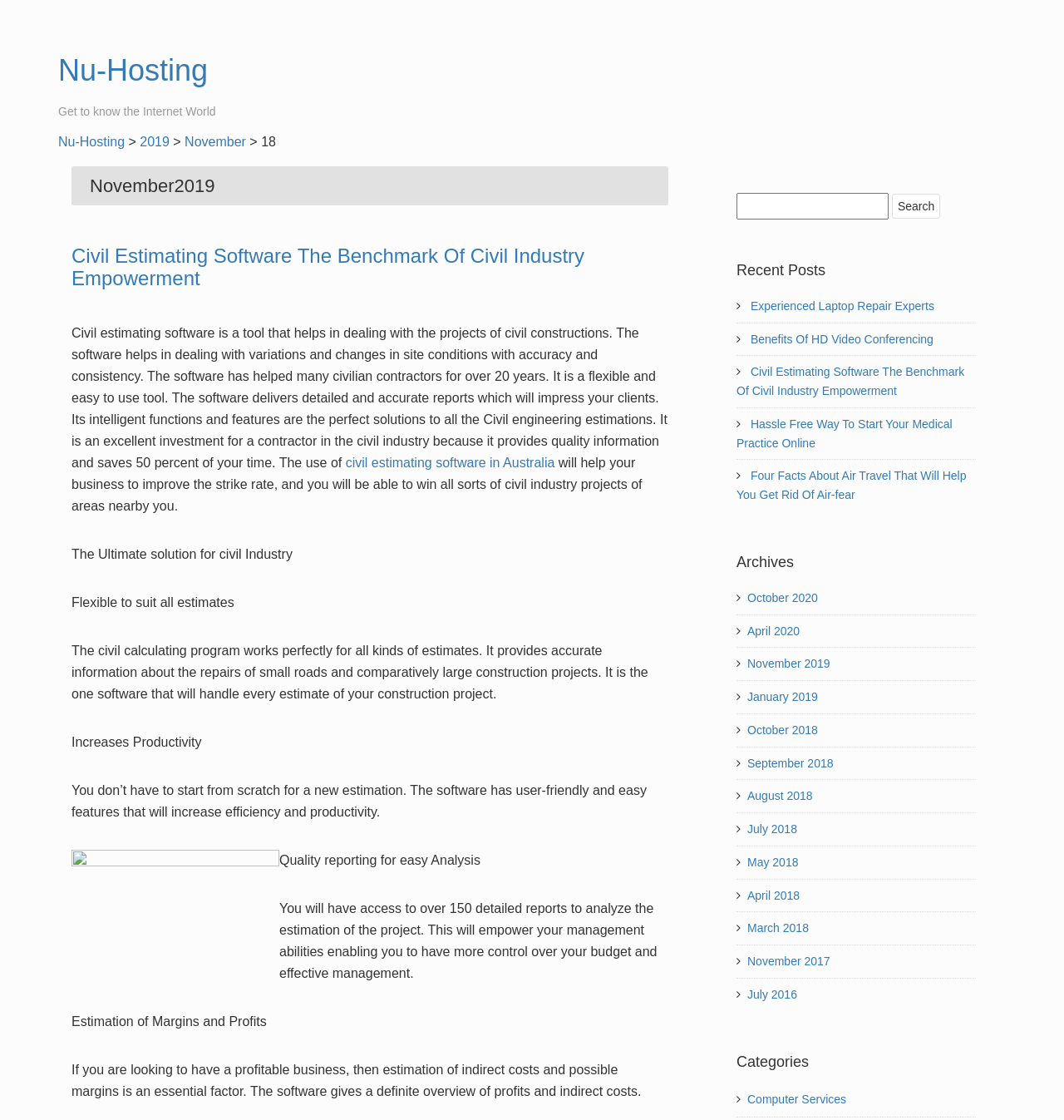Select the bounding box coordinates of the element I need to click to carry out the following instruction: "Read about Civil Estimating Software".

[0.067, 0.219, 0.549, 0.258]